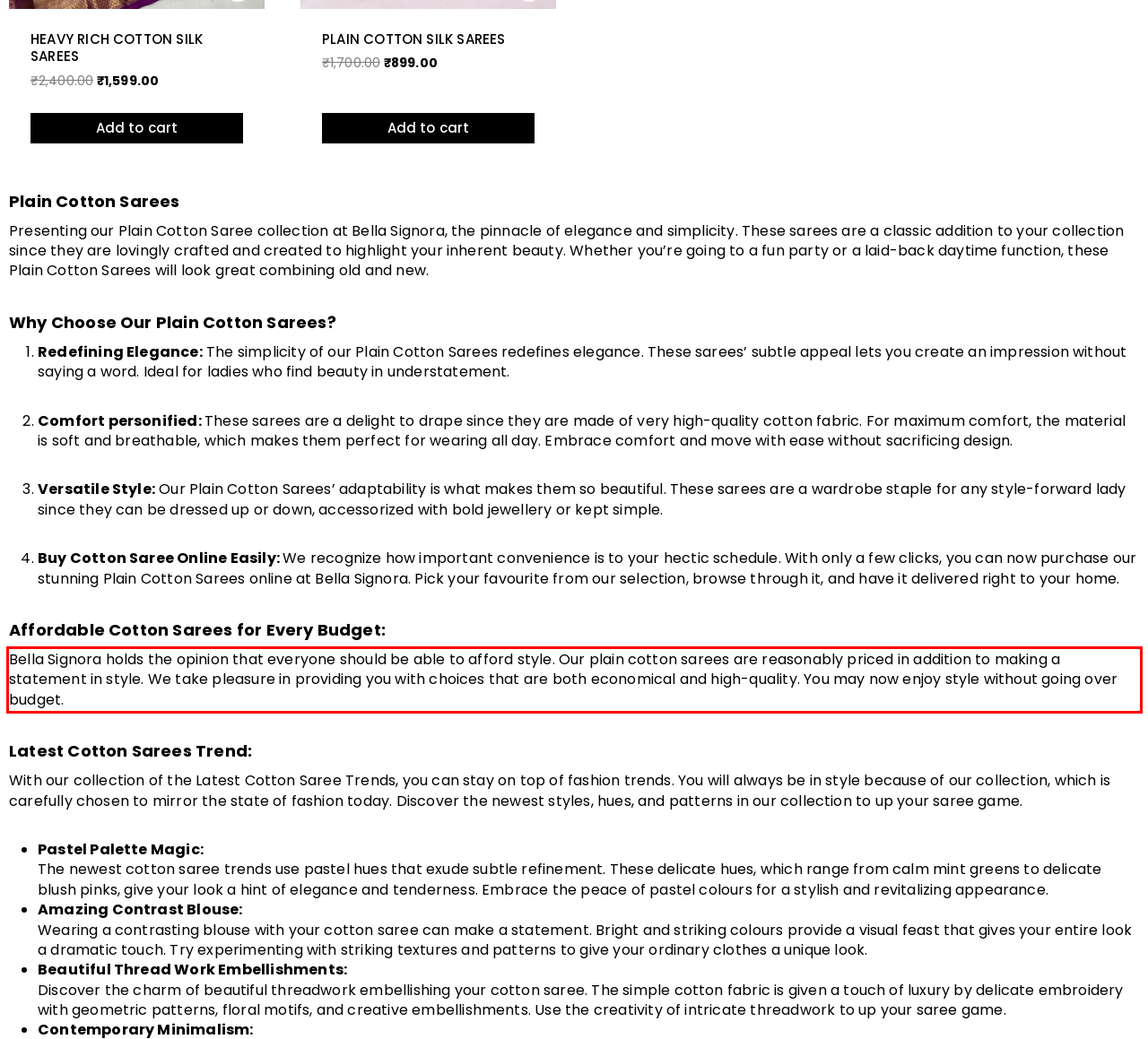Analyze the screenshot of the webpage and extract the text from the UI element that is inside the red bounding box.

Bella Signora holds the opinion that everyone should be able to afford style. Our plain cotton sarees are reasonably priced in addition to making a statement in style. We take pleasure in providing you with choices that are both economical and high-quality. You may now enjoy style without going over budget.